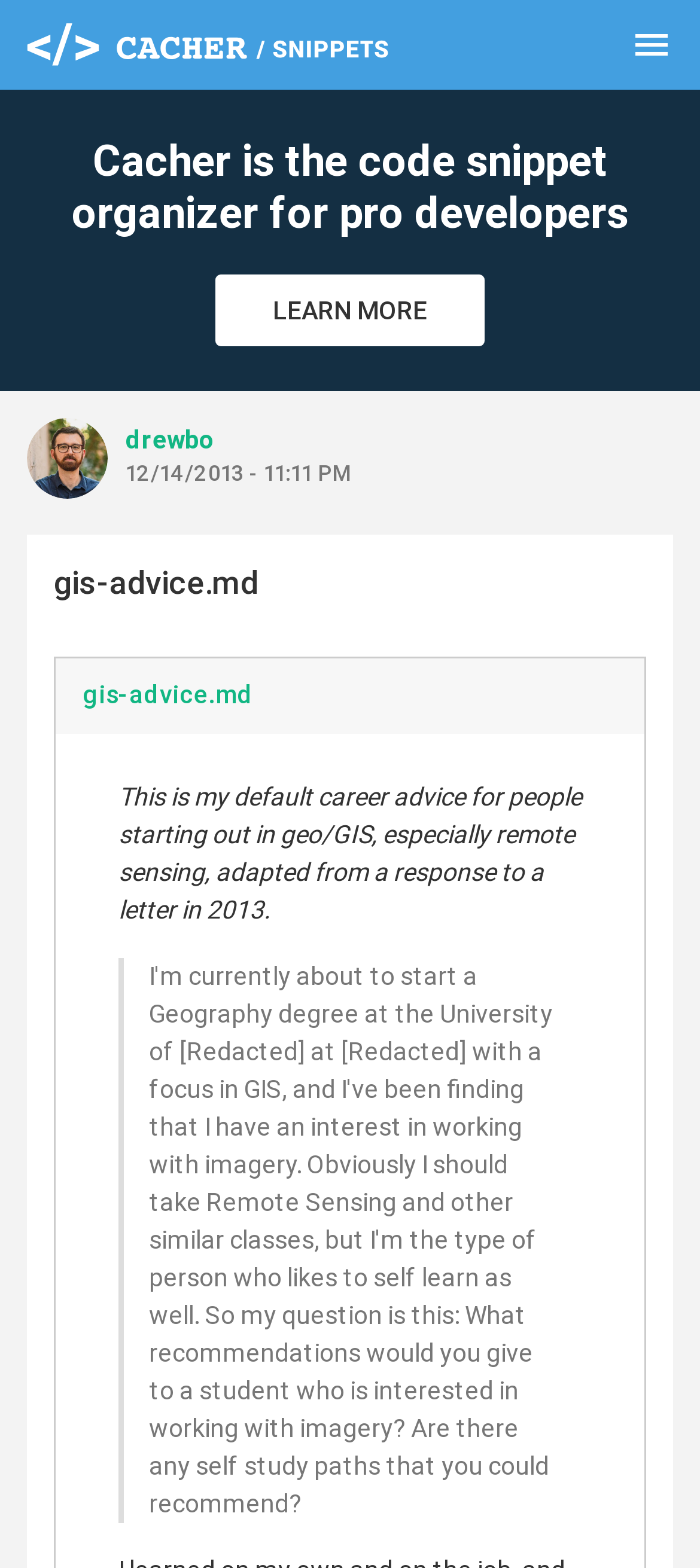What is the topic of the advice given in this snippet? Please answer the question using a single word or phrase based on the image.

geo/GIS